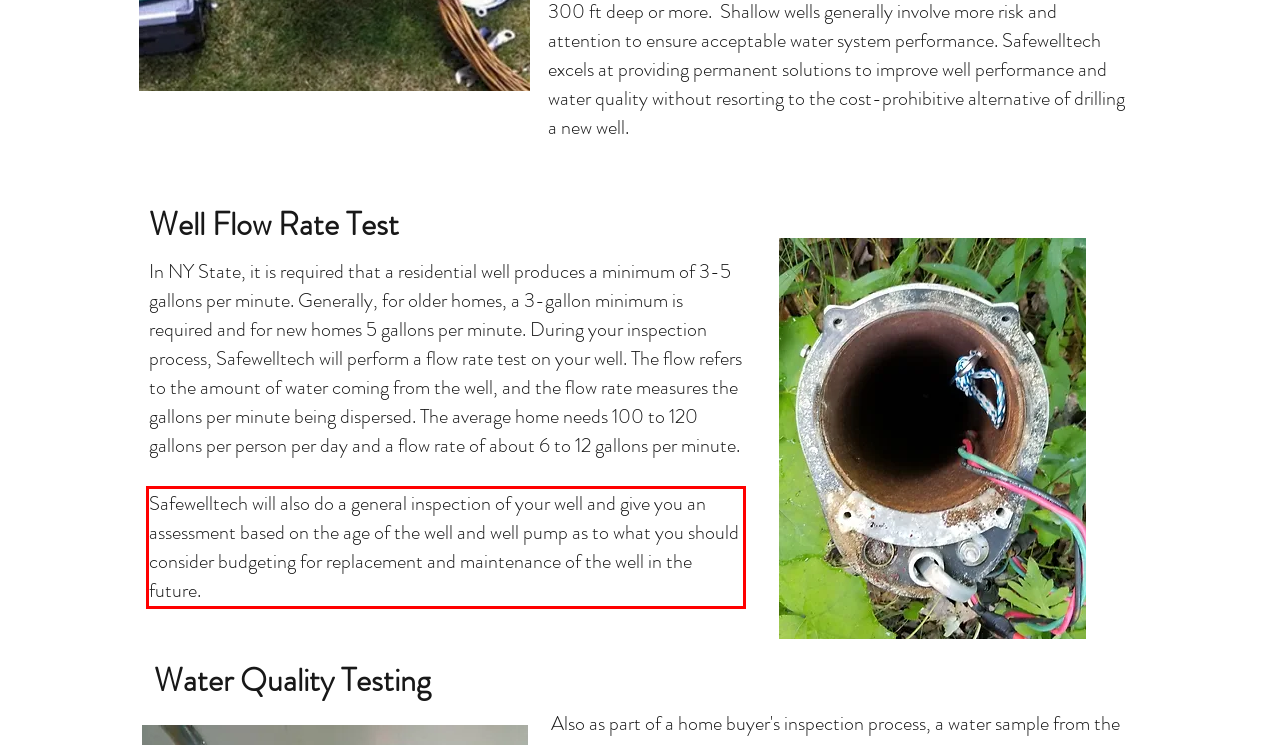Identify the text inside the red bounding box in the provided webpage screenshot and transcribe it.

Safewelltech will also do a general inspection of your well and give you an assessment based on the age of the well and well pump as to what you should consider budgeting for replacement and maintenance of the well in the future.